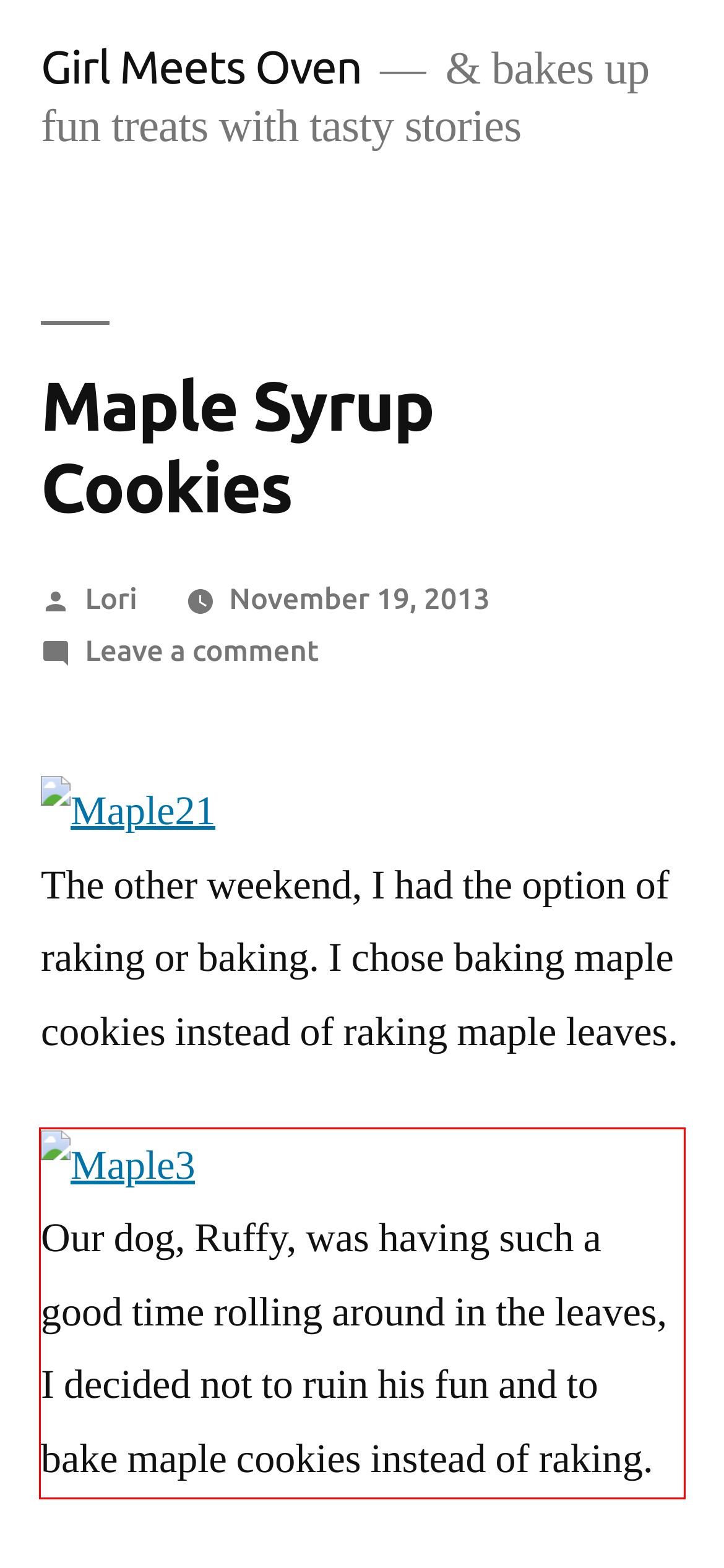Look at the provided screenshot of the webpage and perform OCR on the text within the red bounding box.

Our dog, Ruffy, was having such a good time rolling around in the leaves, I decided not to ruin his fun and to bake maple cookies instead of raking.